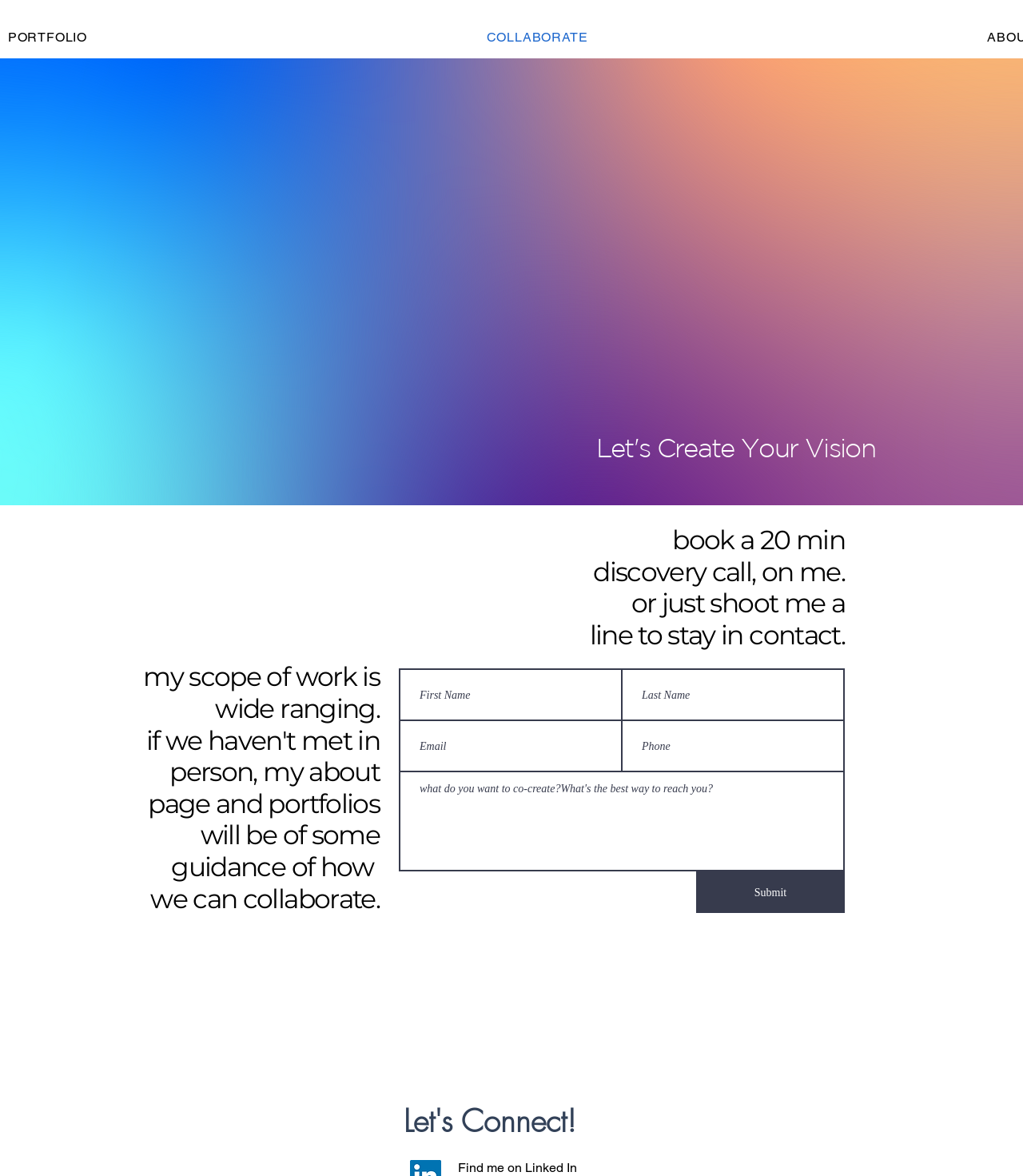Respond with a single word or short phrase to the following question: 
What is the required field in the contact form?

Email